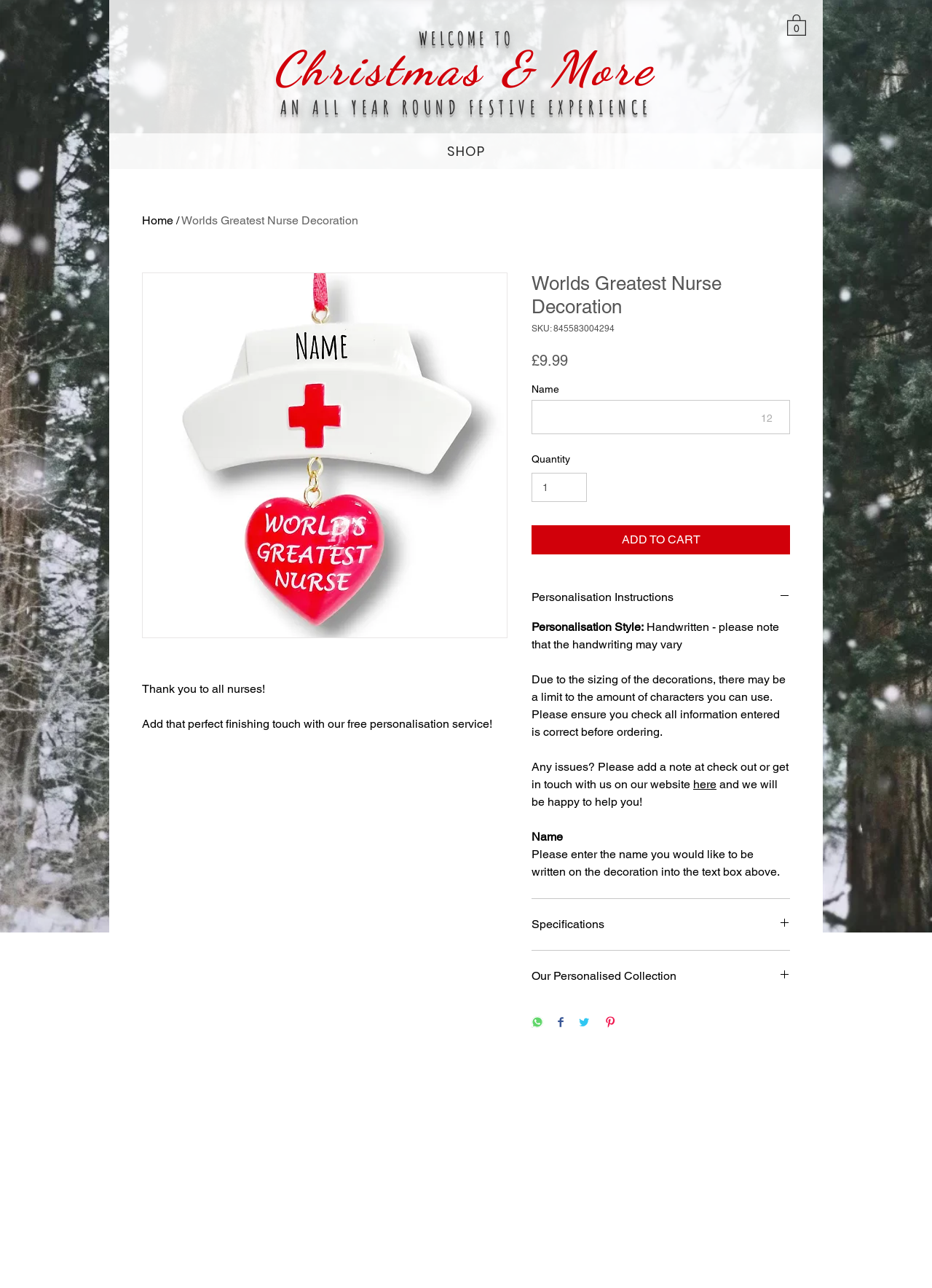Determine the bounding box coordinates for the clickable element required to fulfill the instruction: "Click the 'Personalisation Instructions' button". Provide the coordinates as four float numbers between 0 and 1, i.e., [left, top, right, bottom].

[0.57, 0.458, 0.848, 0.47]